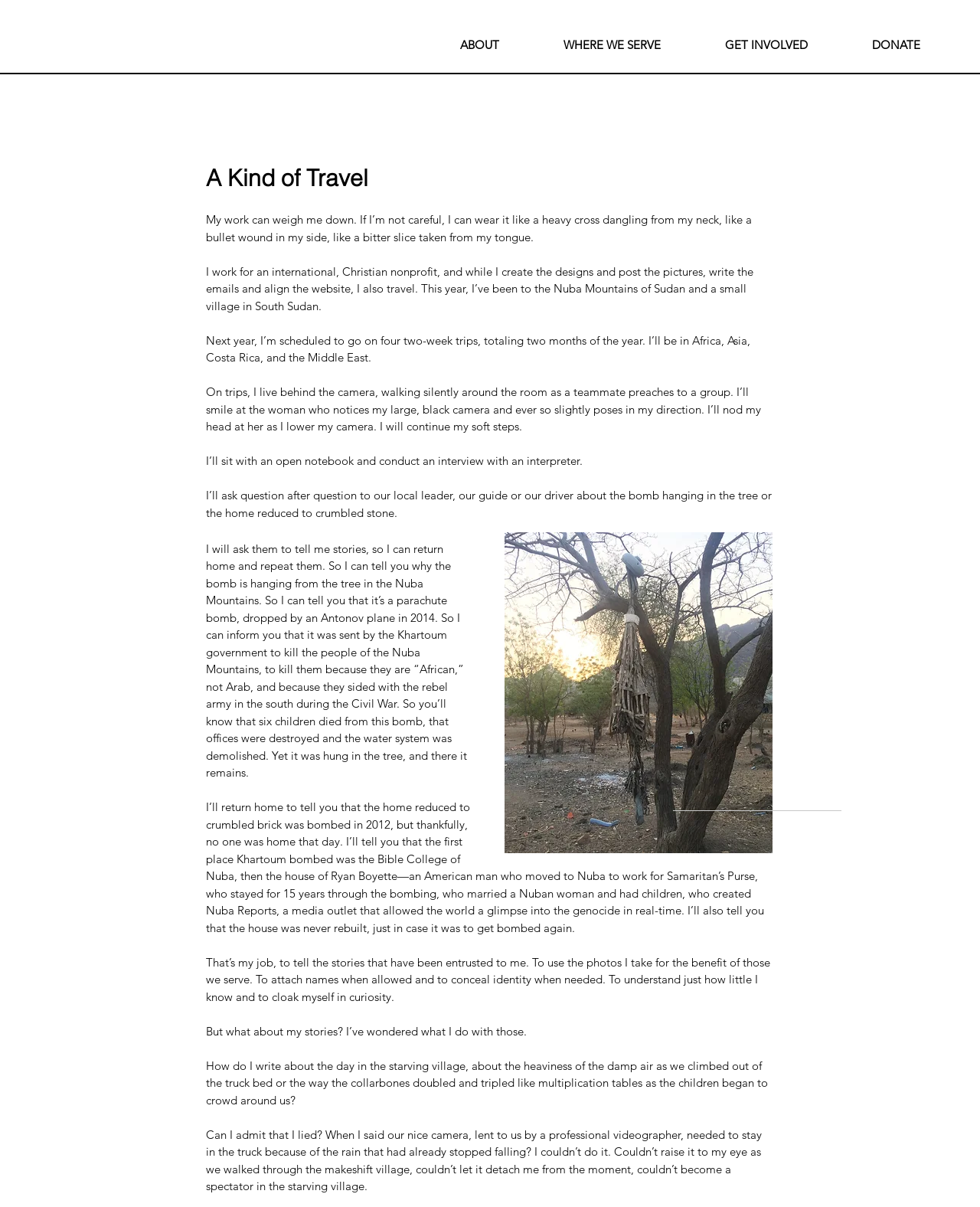Using the provided element description "DONATE", determine the bounding box coordinates of the UI element.

[0.832, 0.023, 0.947, 0.051]